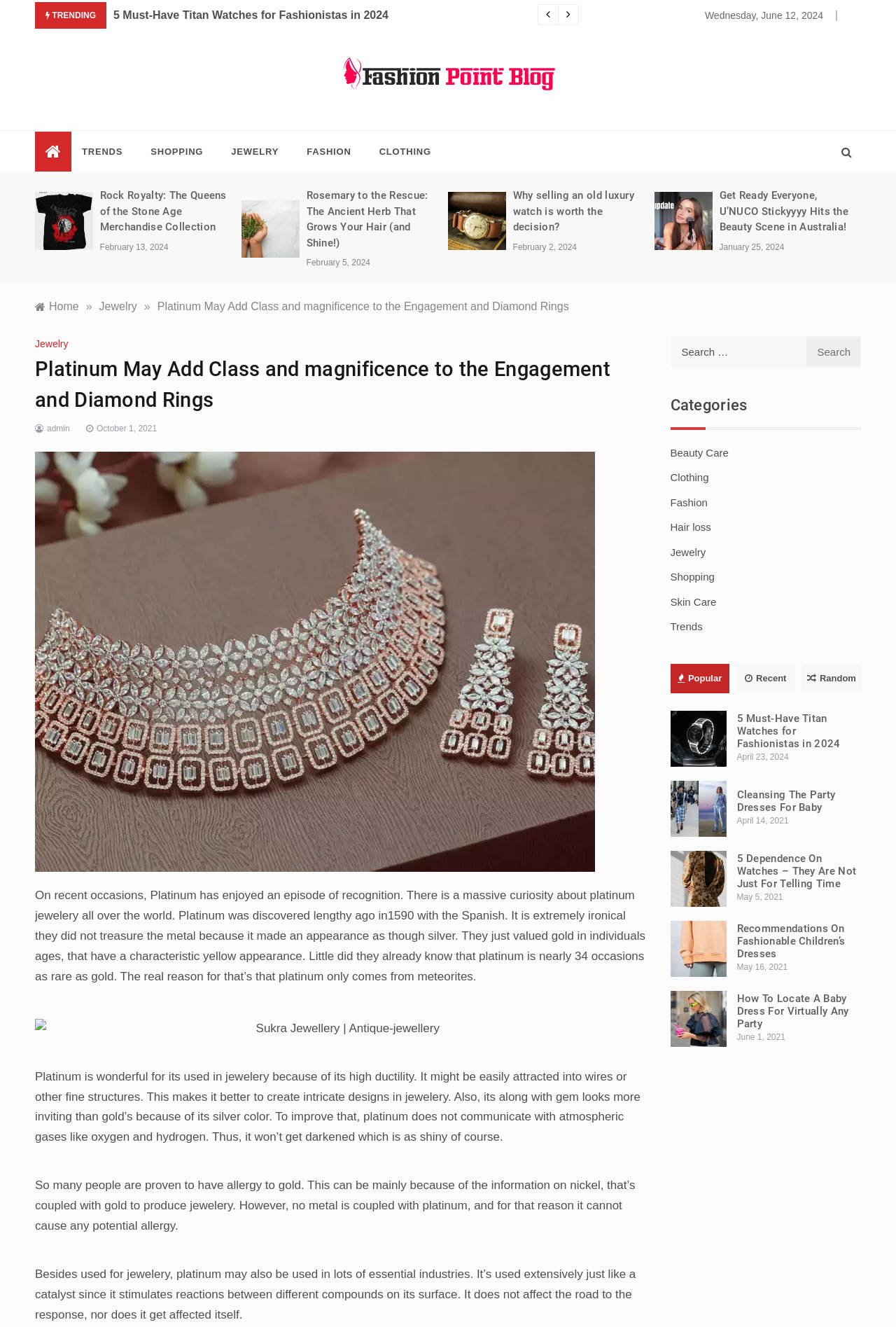Please predict the bounding box coordinates (top-left x, top-left y, bottom-right x, bottom-right y) for the UI element in the screenshot that fits the description: Hair loss

[0.748, 0.393, 0.794, 0.402]